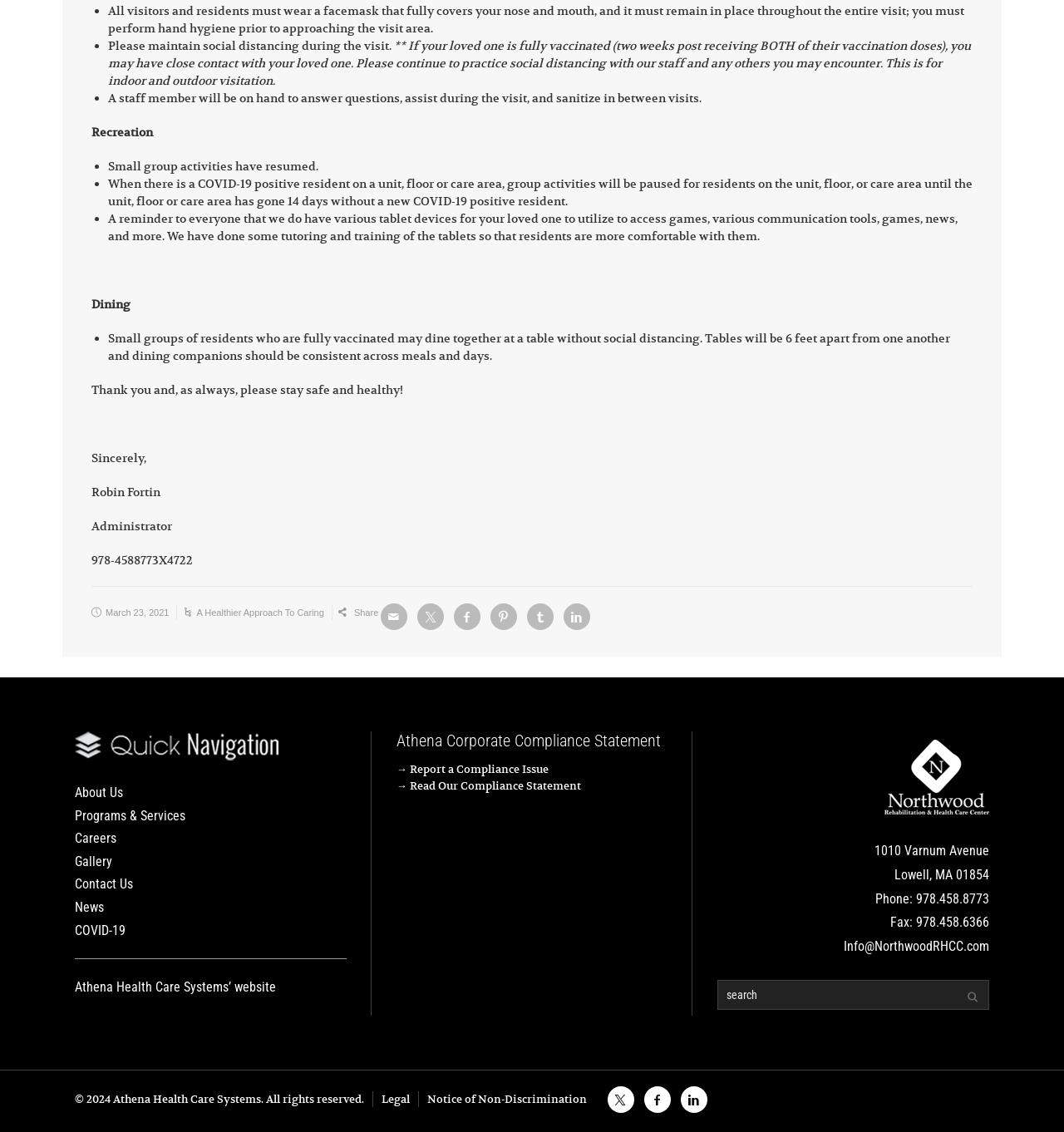Identify the bounding box coordinates of the element that should be clicked to fulfill this task: "Click on the 'Report a Compliance Issue' link". The coordinates should be provided as four float numbers between 0 and 1, i.e., [left, top, right, bottom].

[0.385, 0.673, 0.515, 0.686]